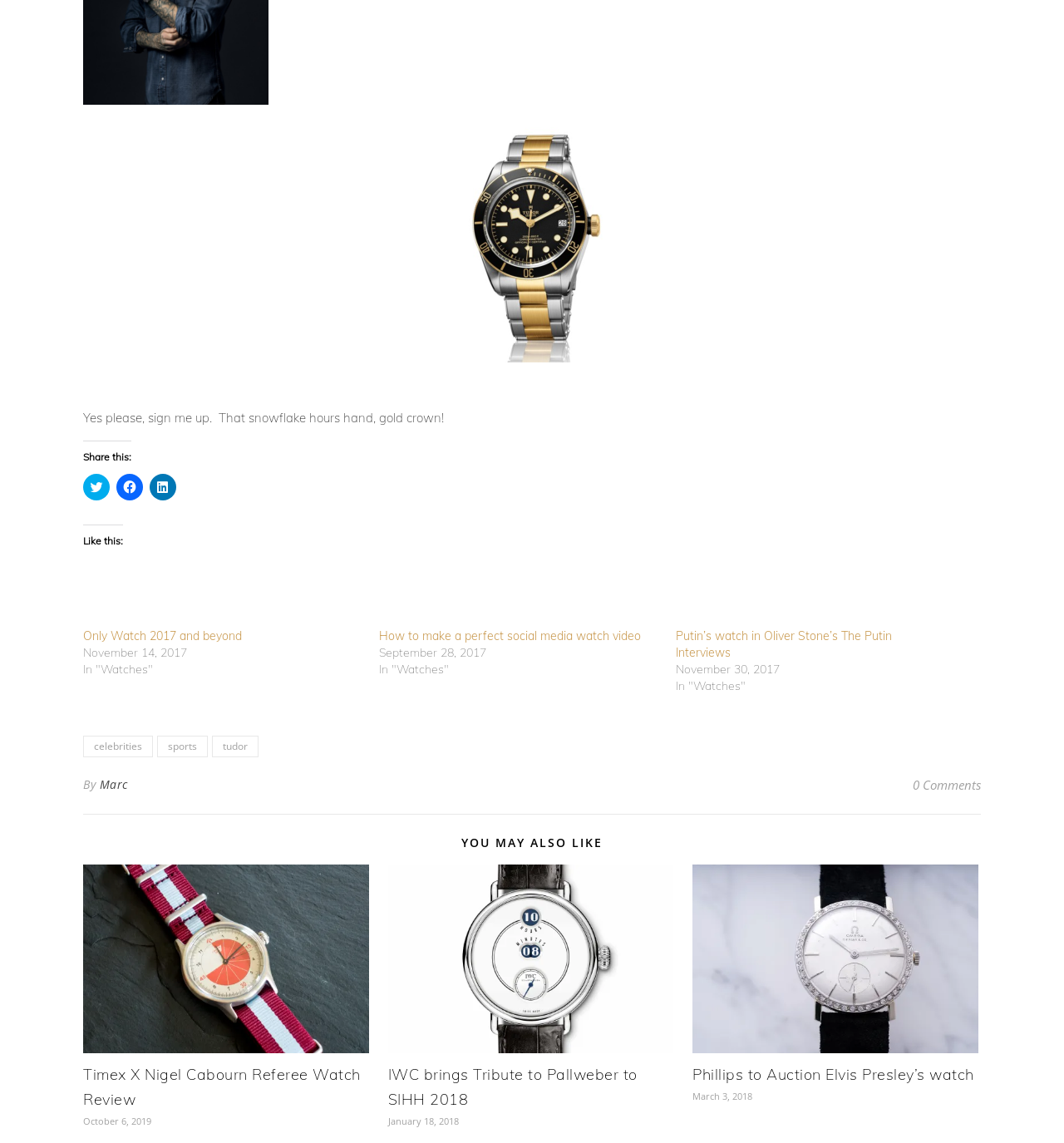Find the bounding box of the element with the following description: "CLT Strategy". The coordinates must be four float numbers between 0 and 1, formatted as [left, top, right, bottom].

None